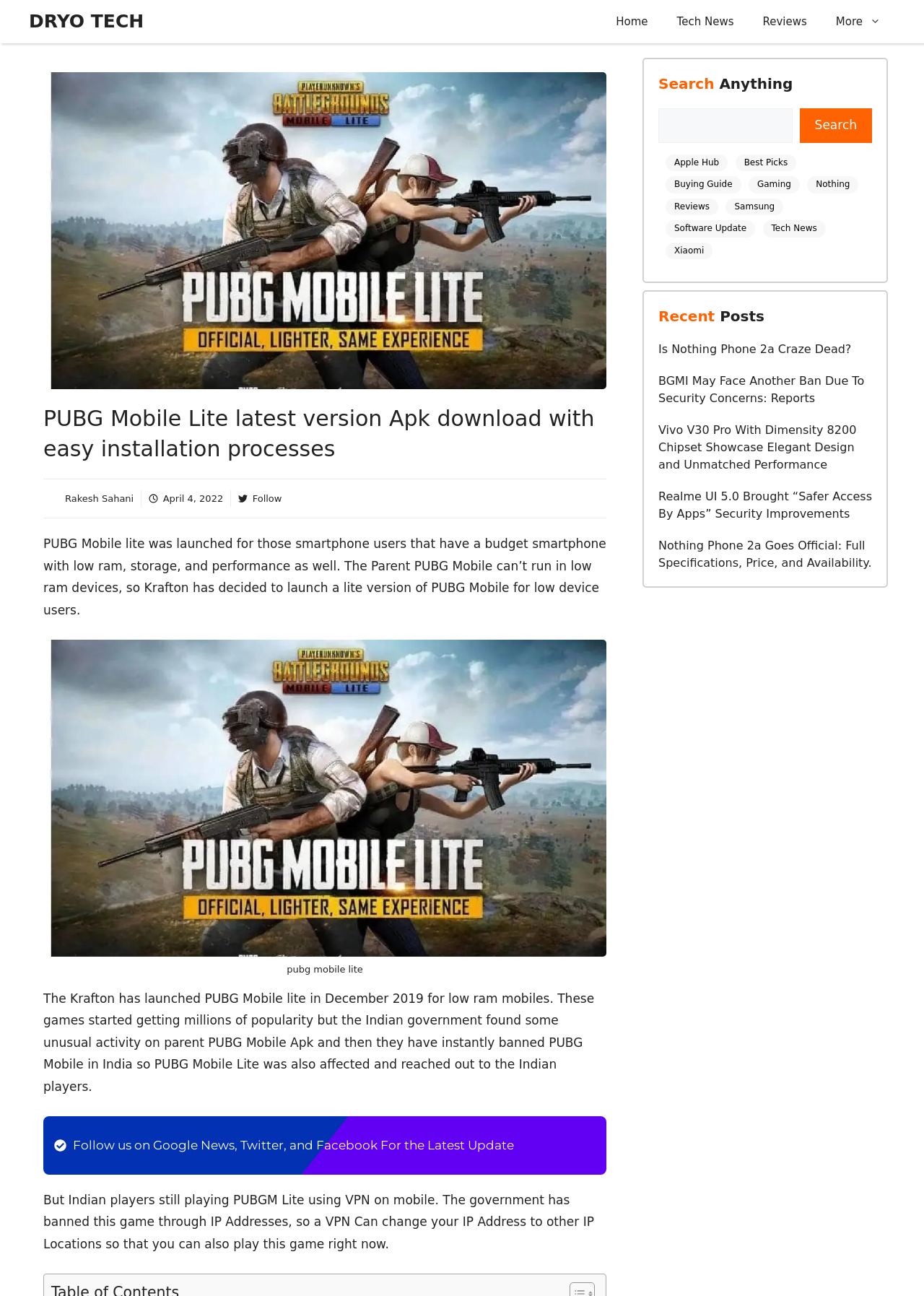Identify the bounding box coordinates of the section to be clicked to complete the task described by the following instruction: "Check the 'Recent Posts'". The coordinates should be four float numbers between 0 and 1, formatted as [left, top, right, bottom].

[0.712, 0.236, 0.944, 0.252]